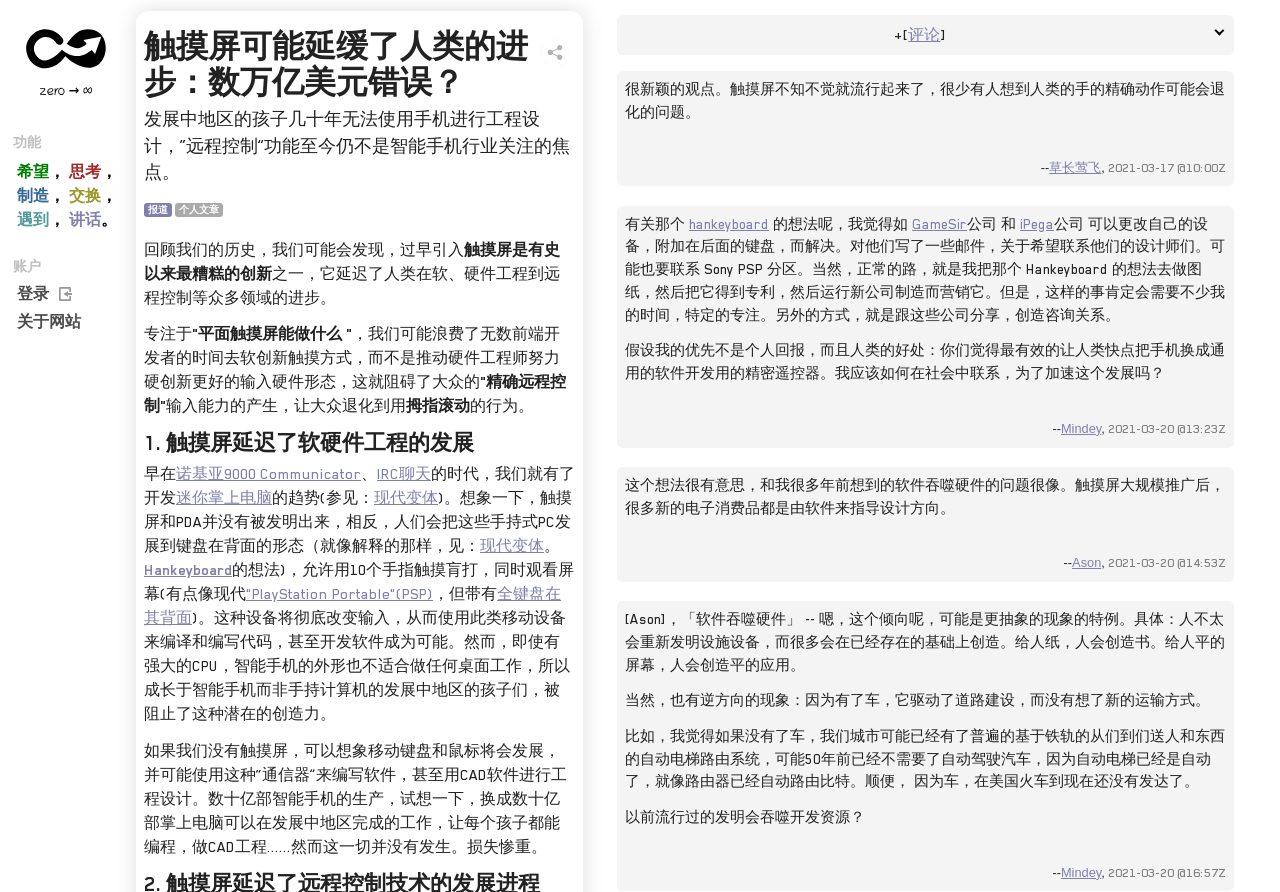Determine the bounding box coordinates of the UI element that matches the following description: "制造". The coordinates should be four float numbers between 0 and 1 in the format [left, top, right, bottom].

[0.016, 0.263, 0.048, 0.286]